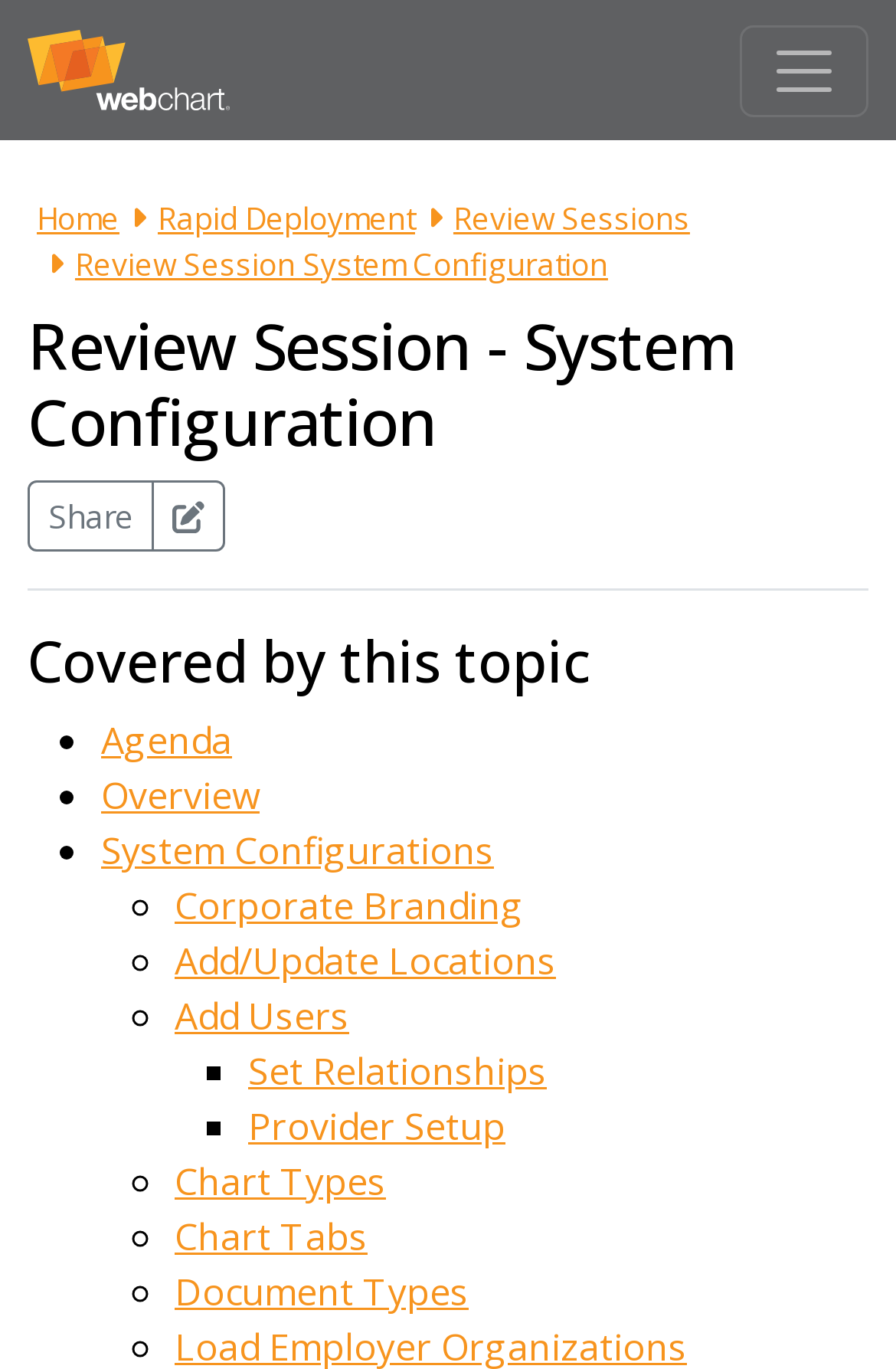How many buttons are in the top-right corner?
Refer to the screenshot and deliver a thorough answer to the question presented.

I examined the top-right corner of the webpage and found two buttons, one labeled 'Share' and another without a label.